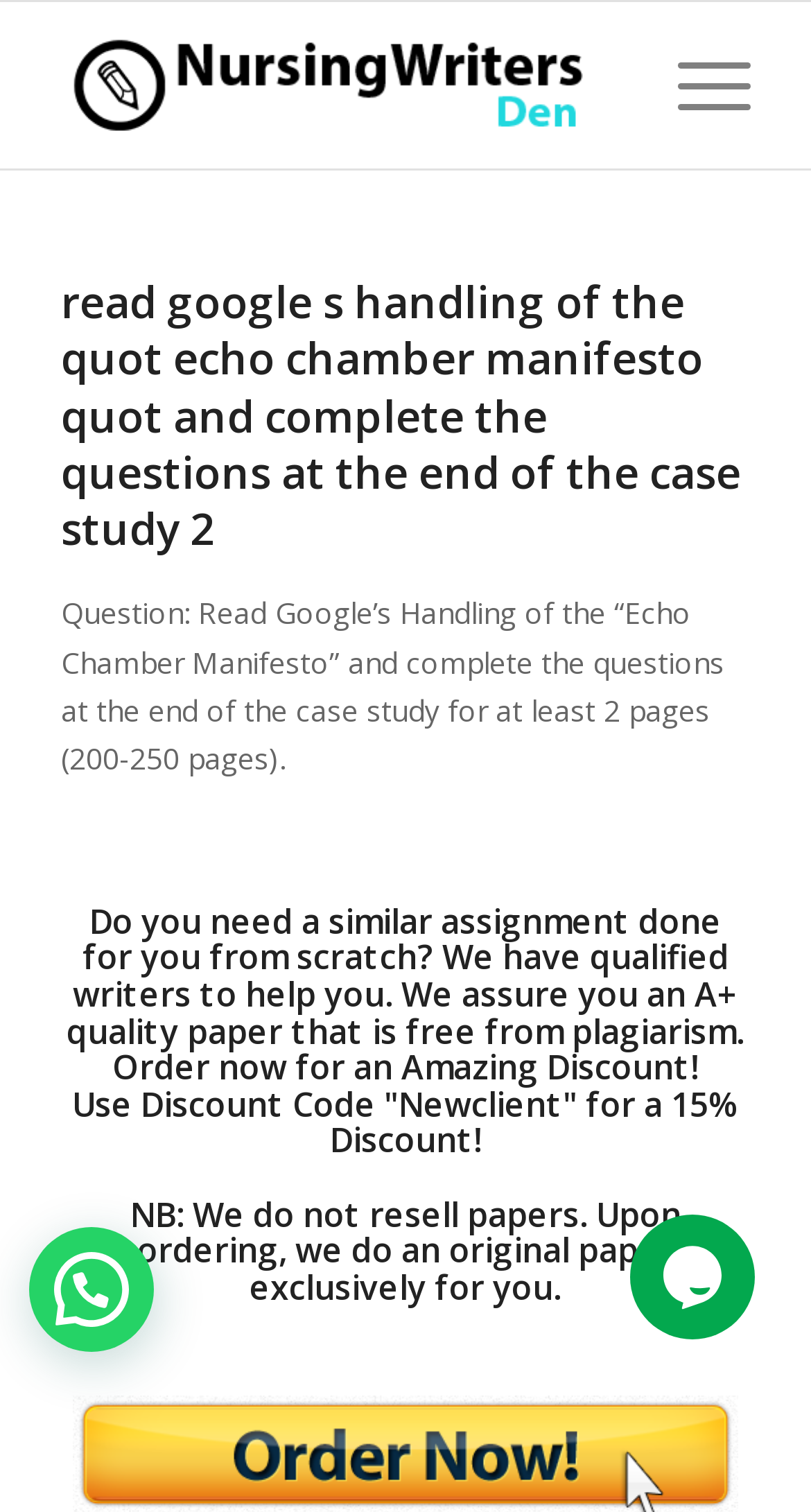What type of paper is assured by the writing service?
Look at the screenshot and respond with a single word or phrase.

A+ quality paper